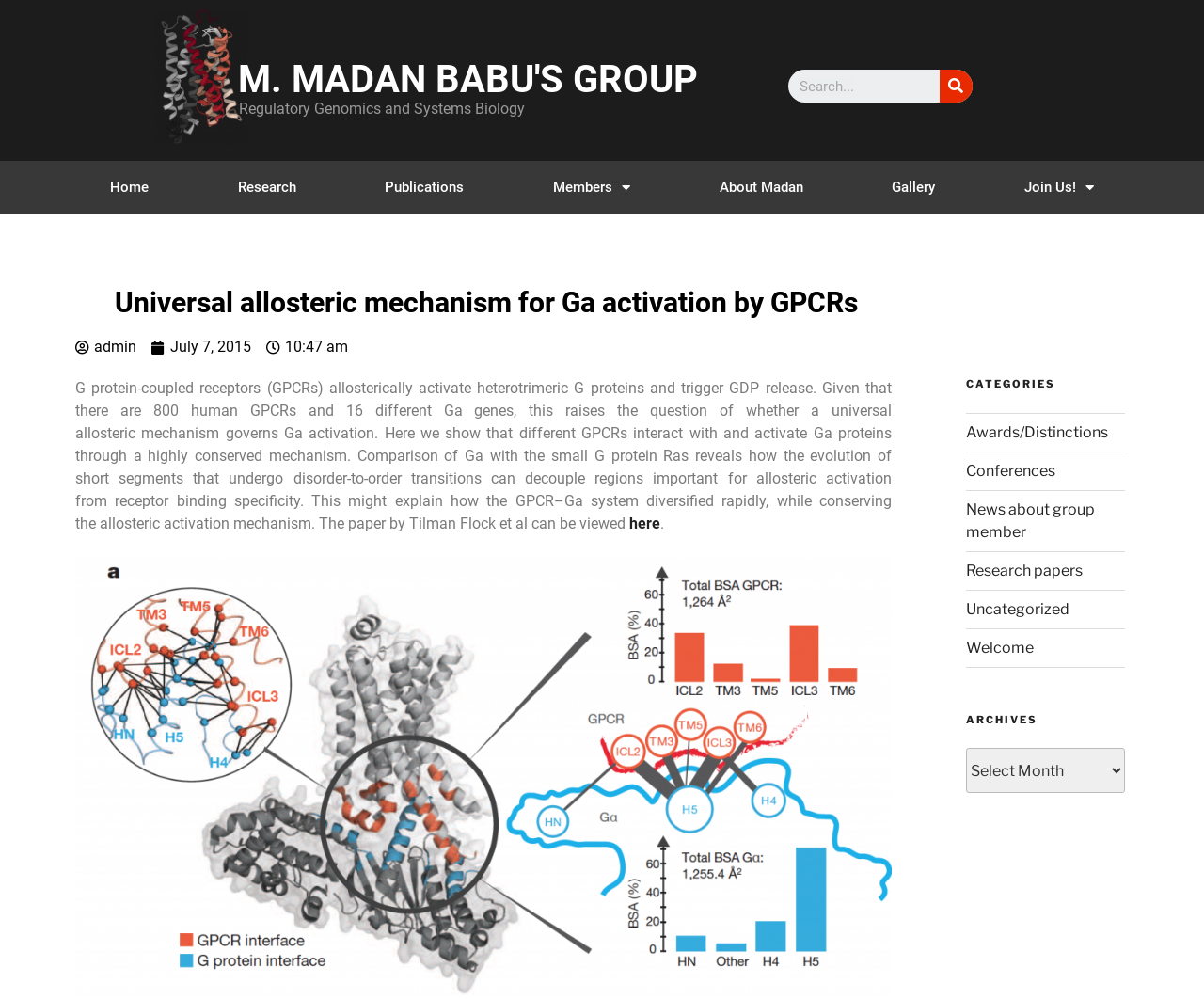What is the function of the search box?
Refer to the image and provide a one-word or short phrase answer.

To search the website